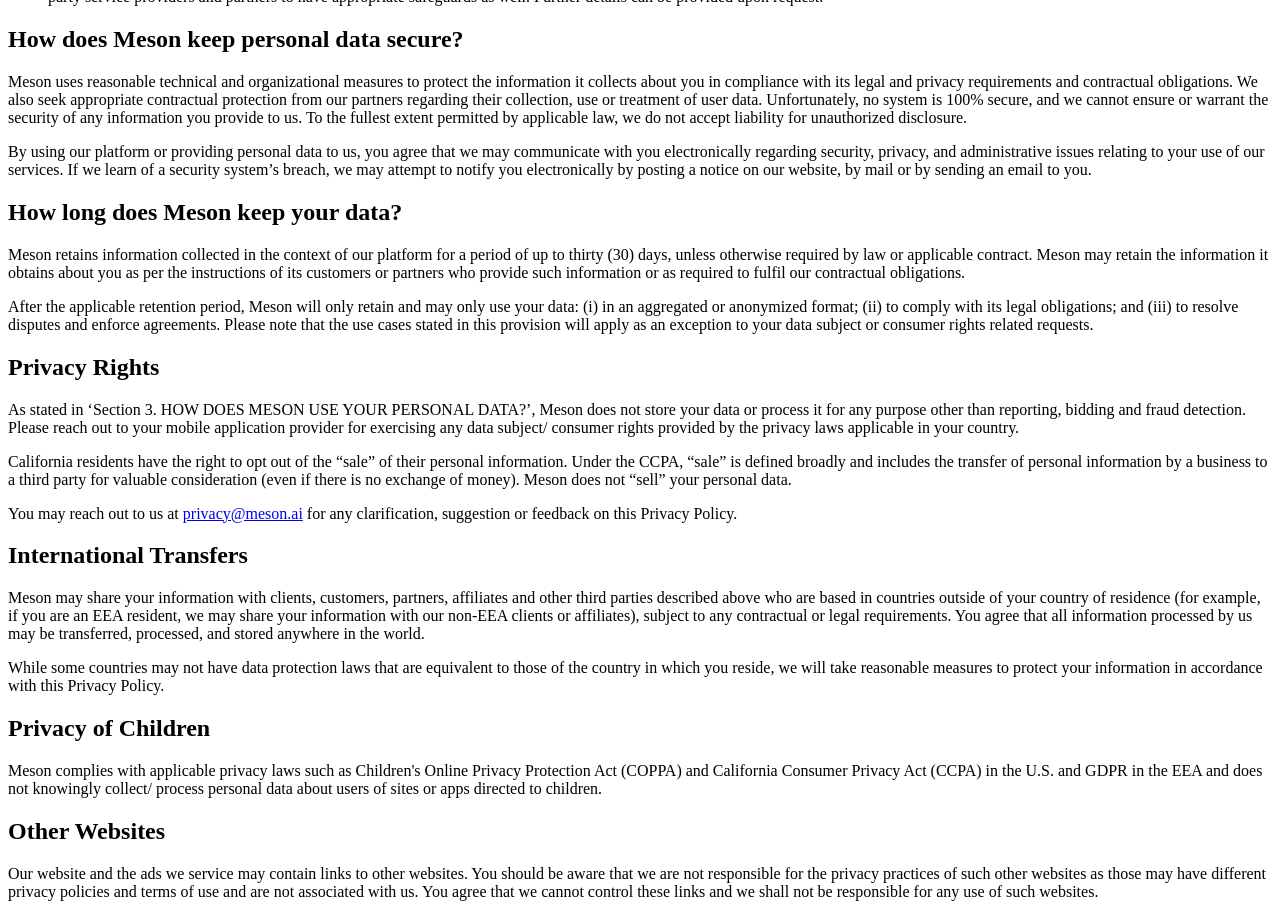How long does Meson retain information?
Using the information from the image, give a concise answer in one word or a short phrase.

Up to thirty (30) days